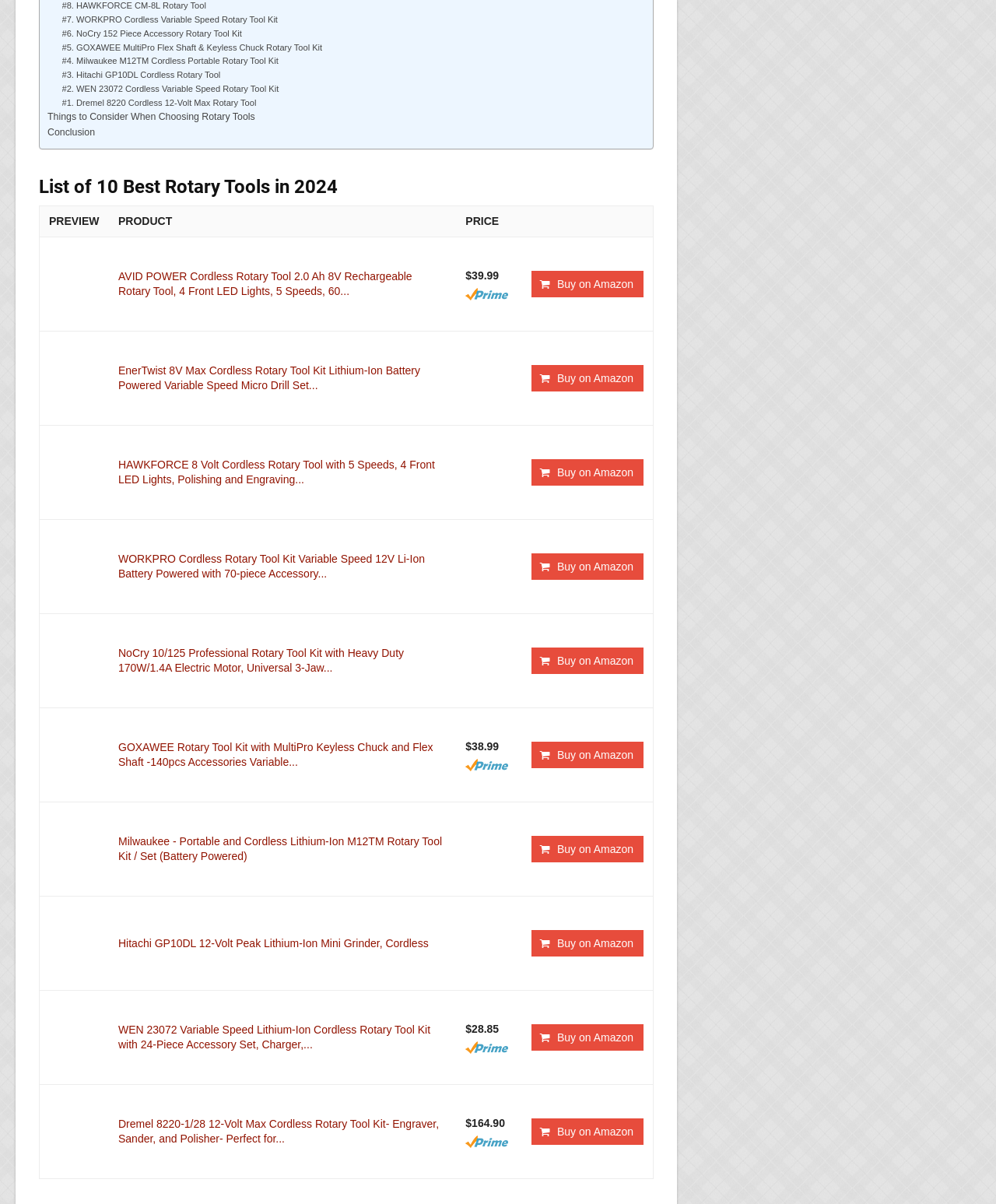Please predict the bounding box coordinates of the element's region where a click is necessary to complete the following instruction: "Check the price of the NoCry 10/125 Professional Rotary Tool Kit". The coordinates should be represented by four float numbers between 0 and 1, i.e., [left, top, right, bottom].

[0.458, 0.51, 0.524, 0.588]